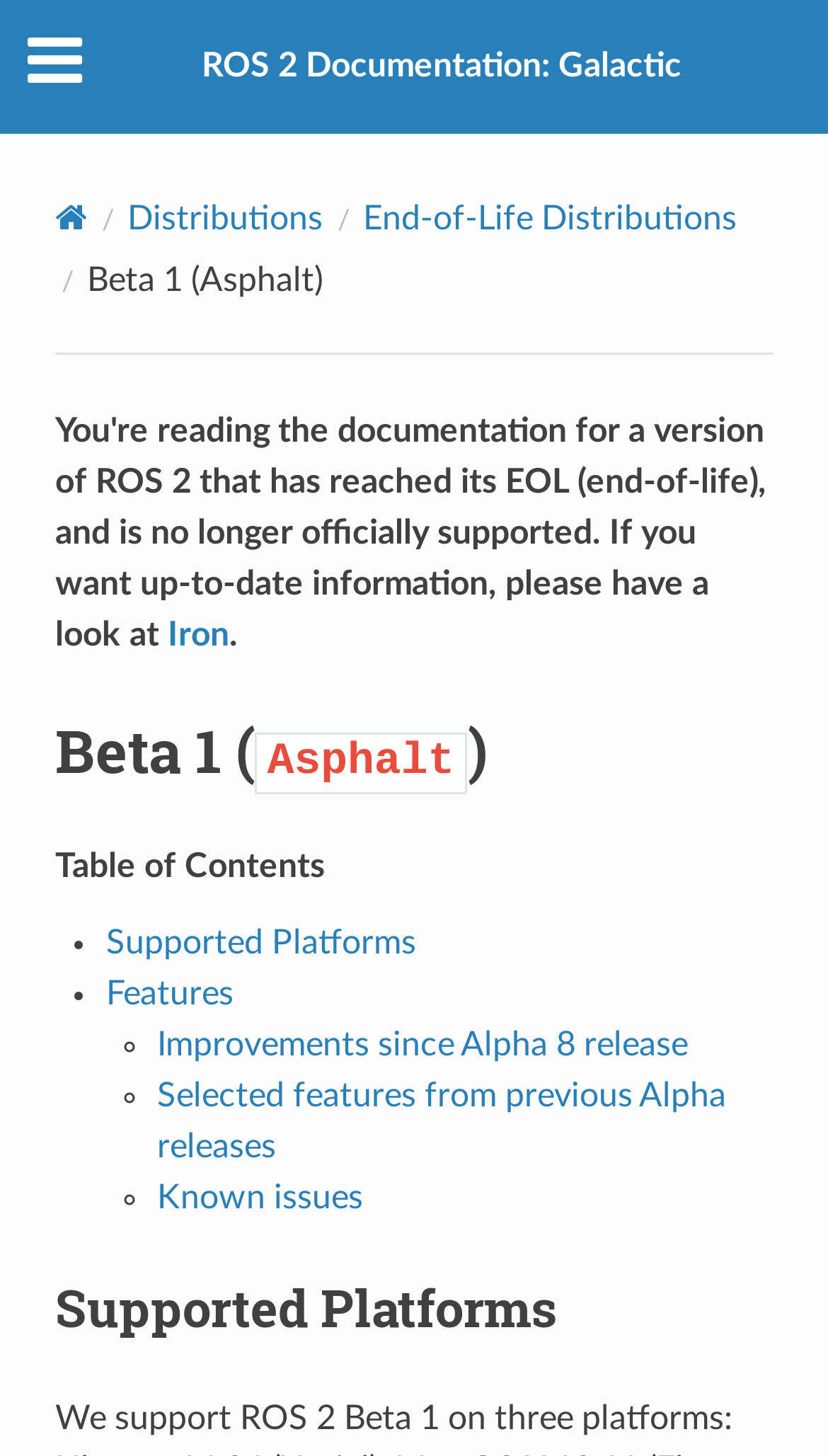What is the topic of the section marked by the heading 'Supported Platforms'?
Refer to the image and provide a detailed answer to the question.

I determined this by looking at the heading element, which says 'Supported Platforms uf0c1', and the links and text below it, which suggest that it is a section about the platforms supported by ROS 2.